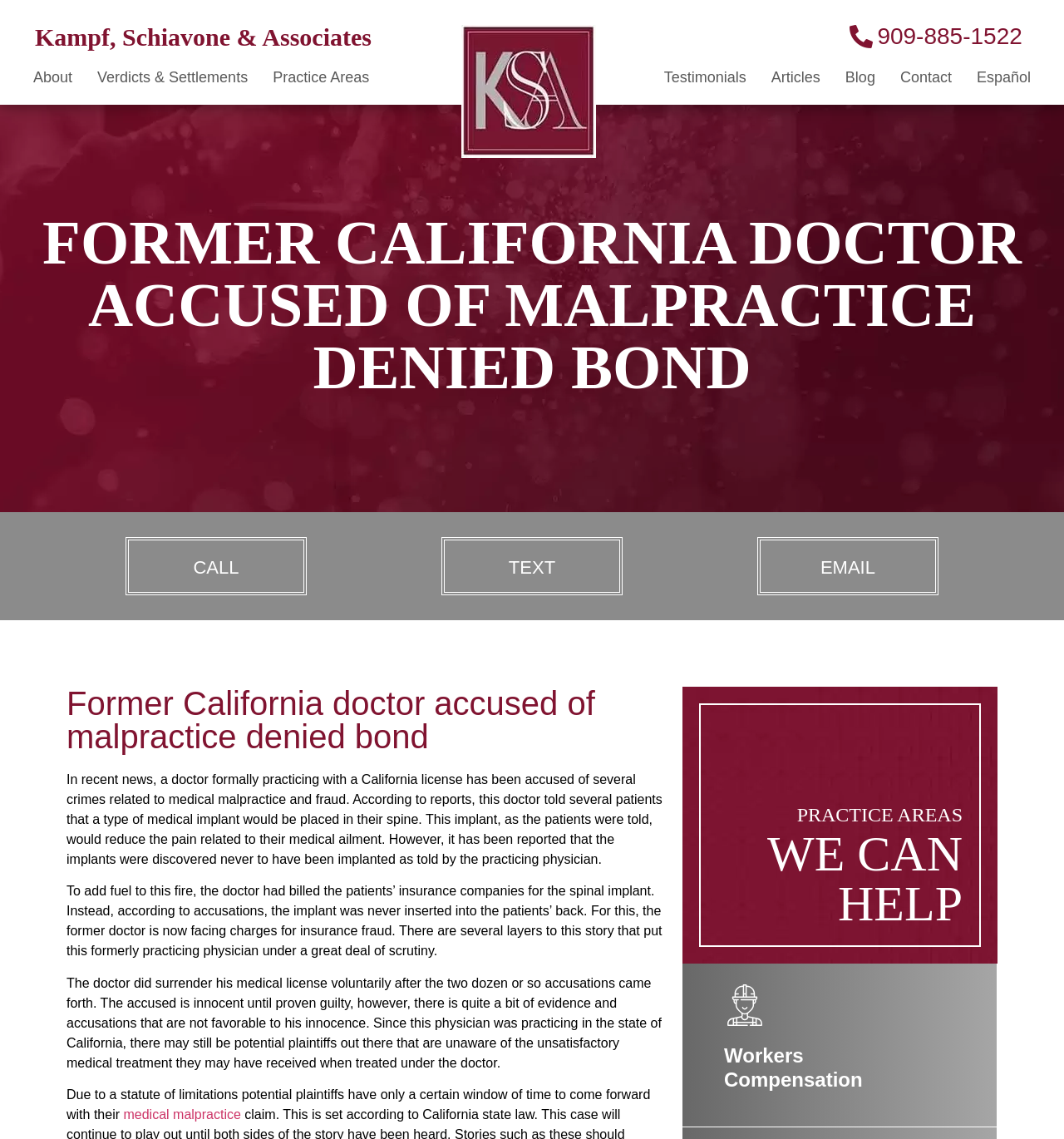Determine the bounding box coordinates of the section to be clicked to follow the instruction: "Call the phone number". The coordinates should be given as four float numbers between 0 and 1, formatted as [left, top, right, bottom].

[0.118, 0.472, 0.288, 0.523]